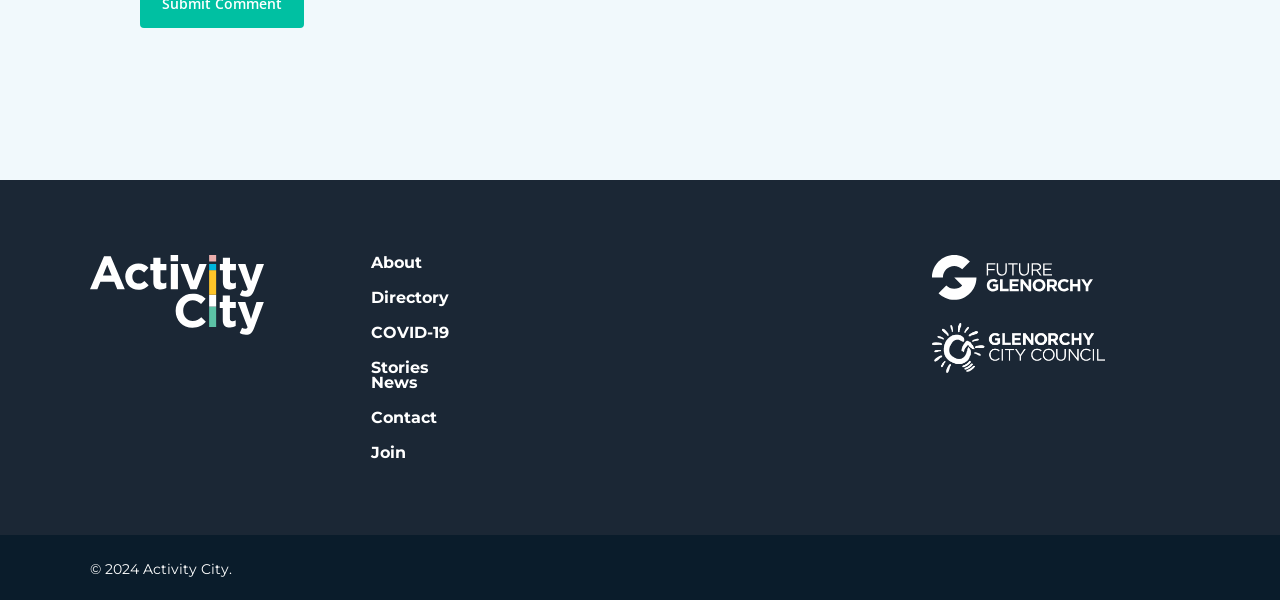Specify the bounding box coordinates of the area to click in order to follow the given instruction: "go to About page."

[0.289, 0.422, 0.329, 0.453]